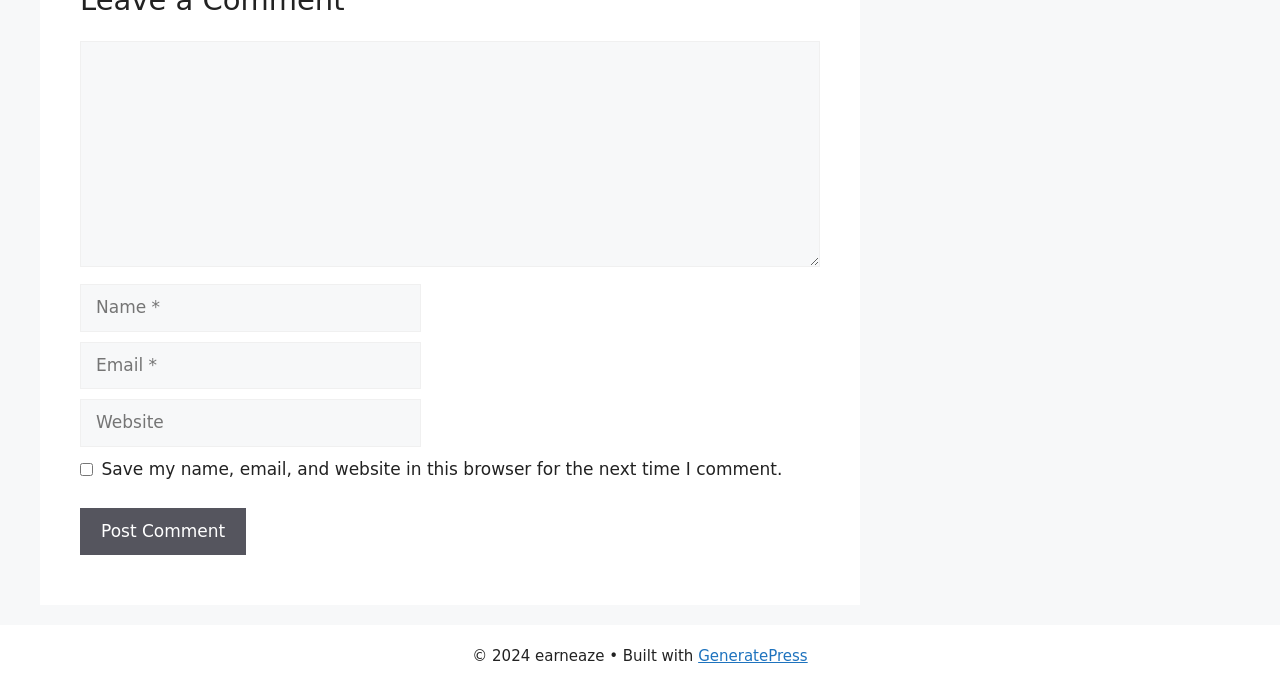Refer to the element description parent_node: Comment name="comment" and identify the corresponding bounding box in the screenshot. Format the coordinates as (top-left x, top-left y, bottom-right x, bottom-right y) with values in the range of 0 to 1.

[0.062, 0.059, 0.641, 0.39]